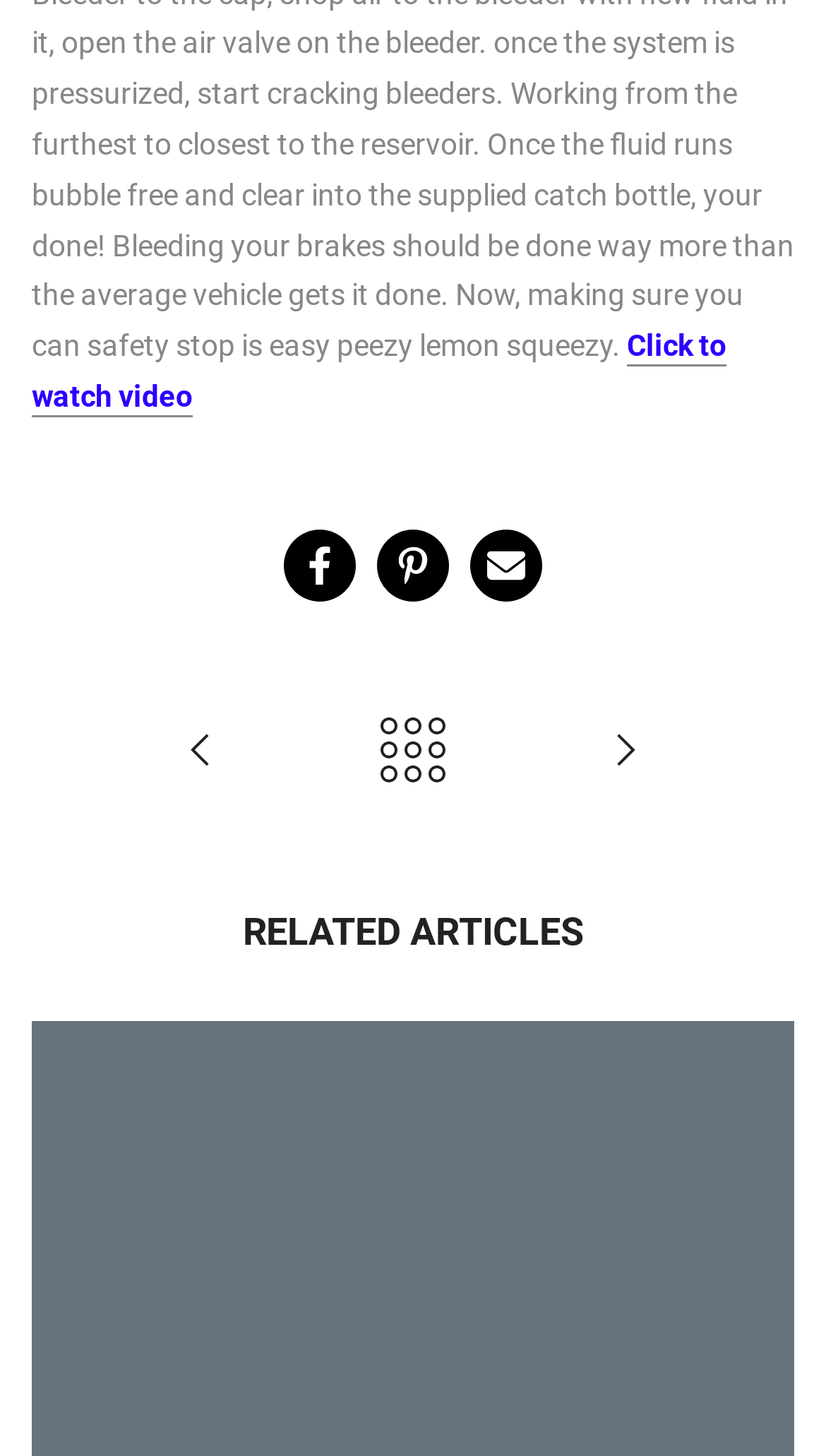Locate the bounding box of the UI element described by: "title="Share on Pinterest"" in the given webpage screenshot.

[0.456, 0.363, 0.544, 0.413]